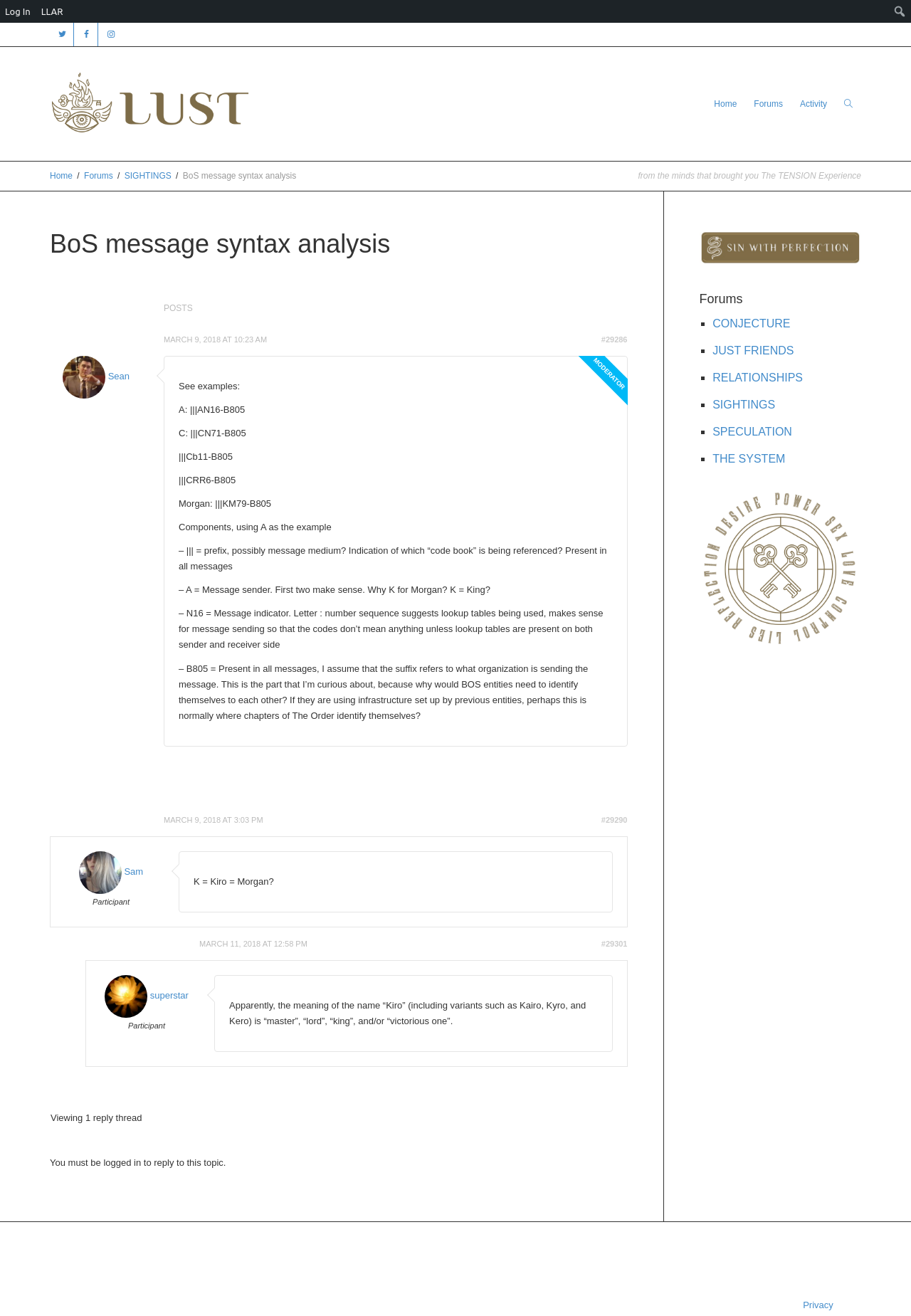How many posts are displayed on the webpage?
Please provide a detailed and comprehensive answer to the question.

I analyzed the webpage structure and found that there are 3 posts displayed on the webpage, each with a date, time, and author information.